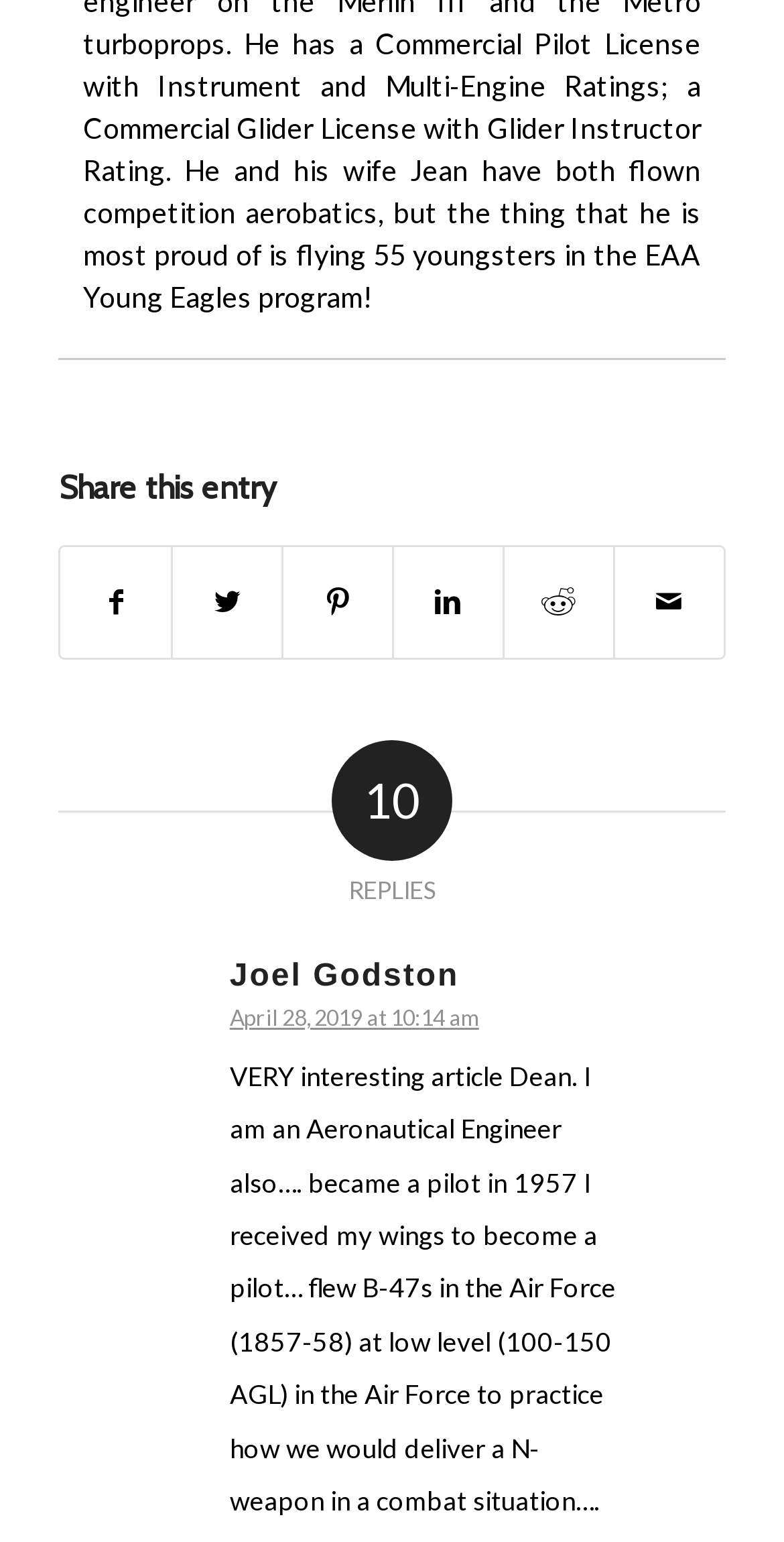What is the number of replies? Observe the screenshot and provide a one-word or short phrase answer.

10